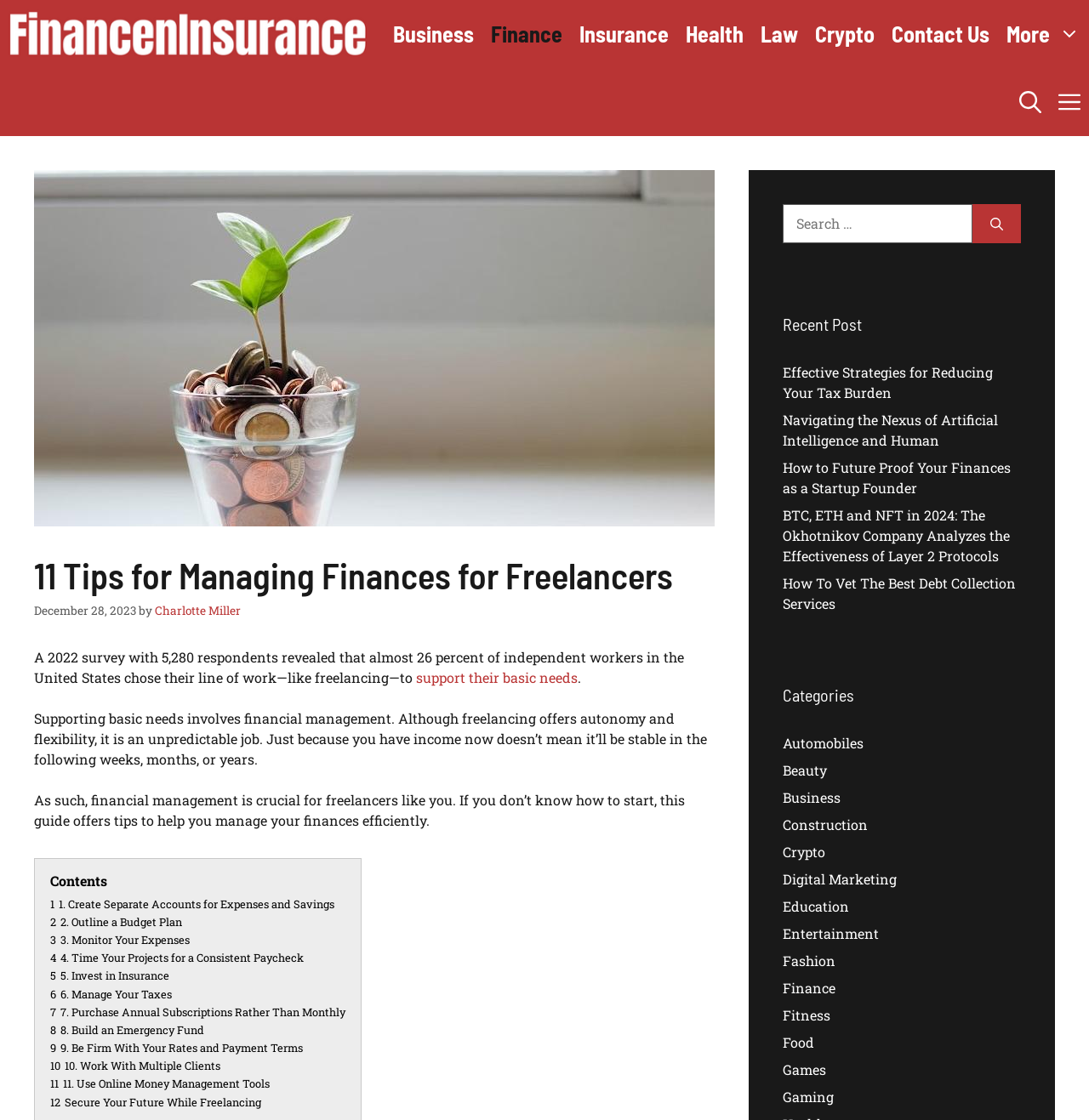How many recent posts are displayed?
Carefully examine the image and provide a detailed answer to the question.

The recent posts section is located at the bottom right corner of the webpage, and it displays 5 links to recent articles. This can be determined by counting the number of links in the section.